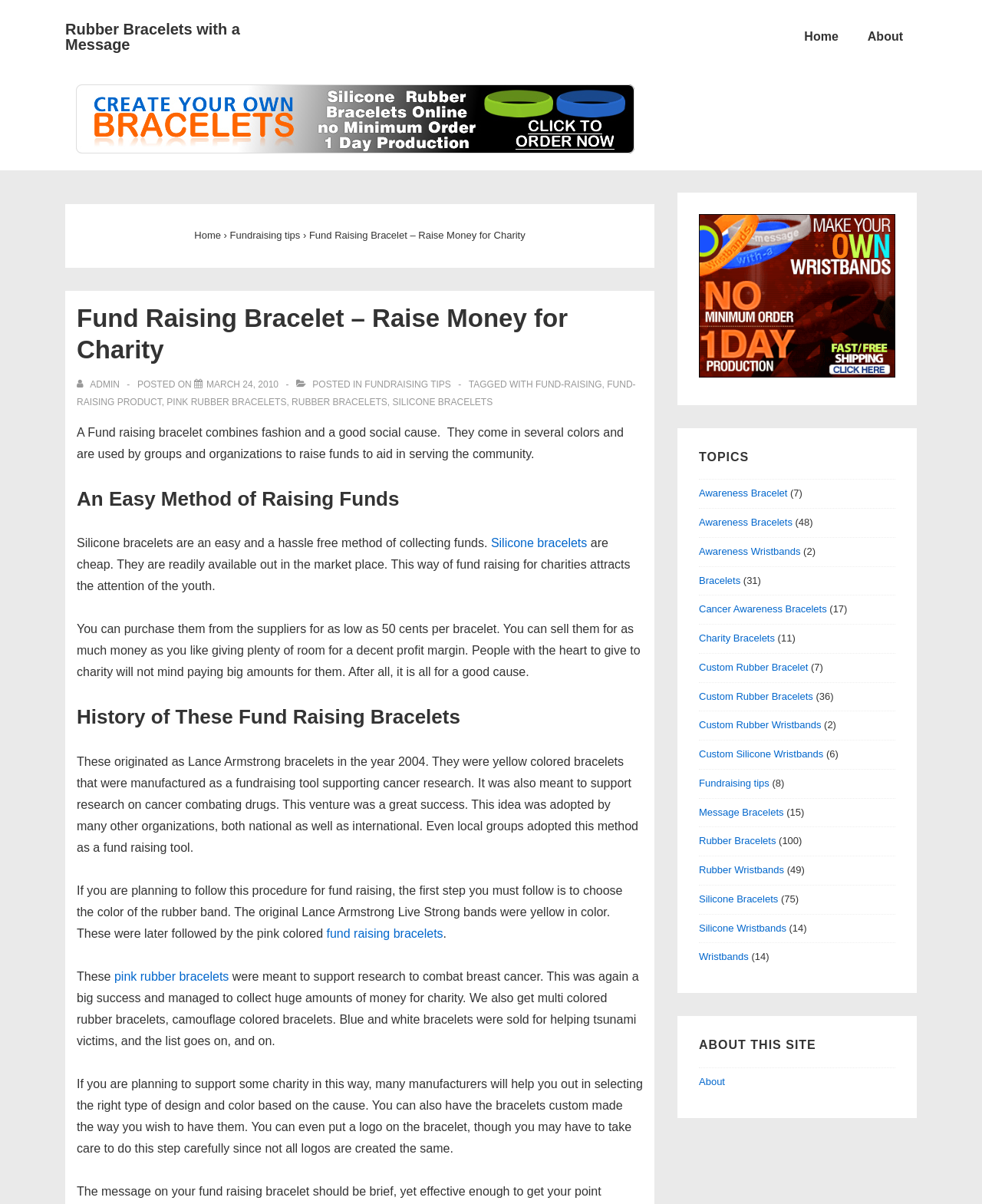How many types of awareness bracelets are mentioned on the webpage?
Please describe in detail the information shown in the image to answer the question.

The webpage lists several types of awareness bracelets, including Awareness Bracelet, Awareness Wristbands, Cancer Awareness Bracelets, and more, totaling 7 different types.